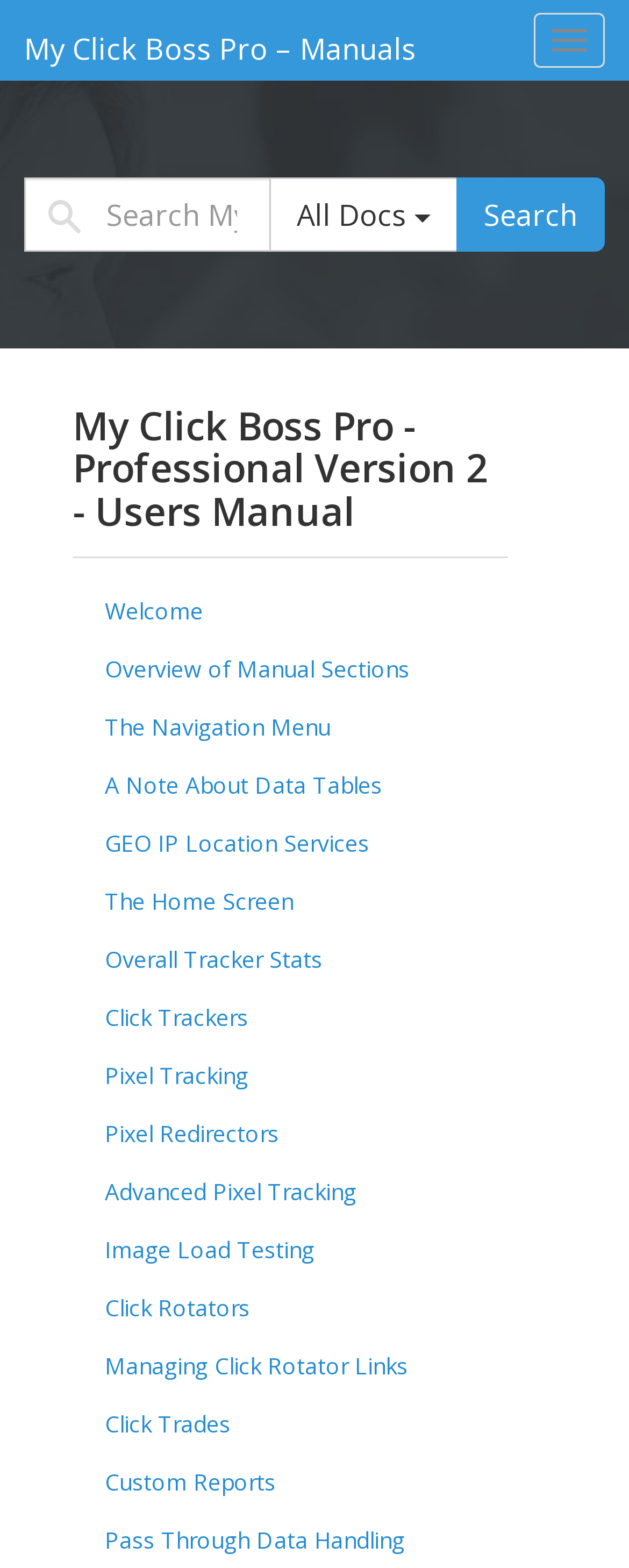What is the main topic of this manual?
Please craft a detailed and exhaustive response to the question.

Based on the webpage structure and the links provided, it appears that the manual is focused on My Click Boss Pro, a professional version 2, and its various features and functionalities.